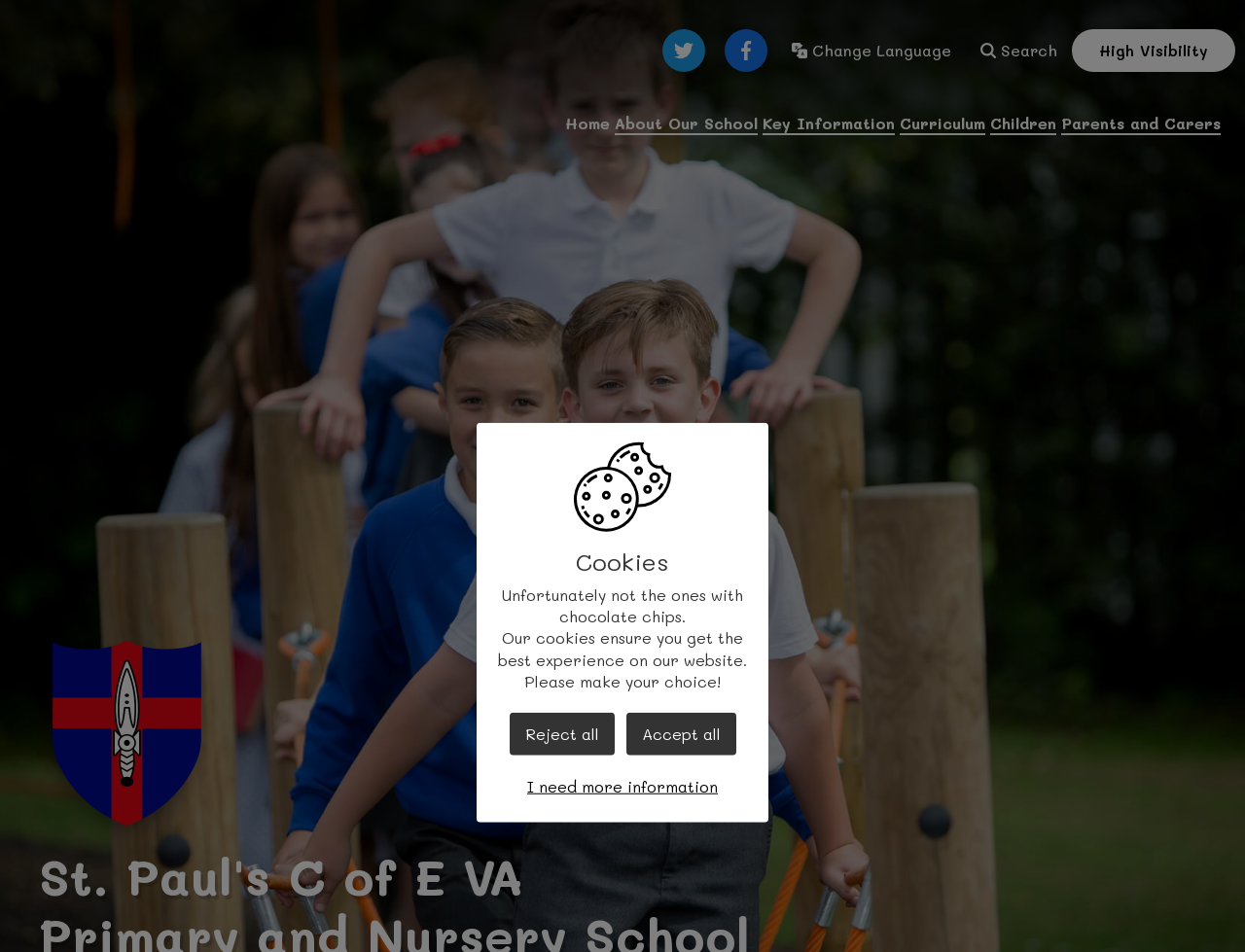Identify and provide the main heading of the webpage.

Learning Outside the Classroom